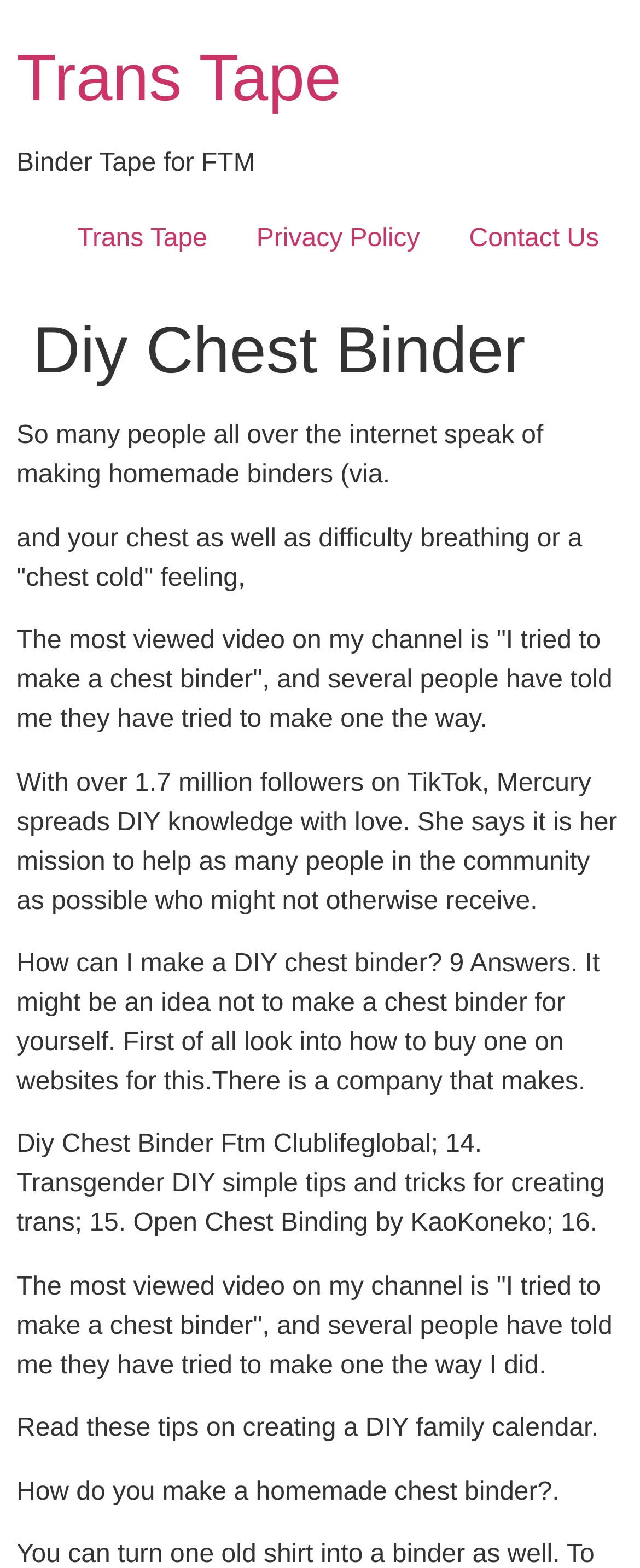What is the purpose of the webpage? Based on the image, give a response in one word or a short phrase.

Provide DIY knowledge